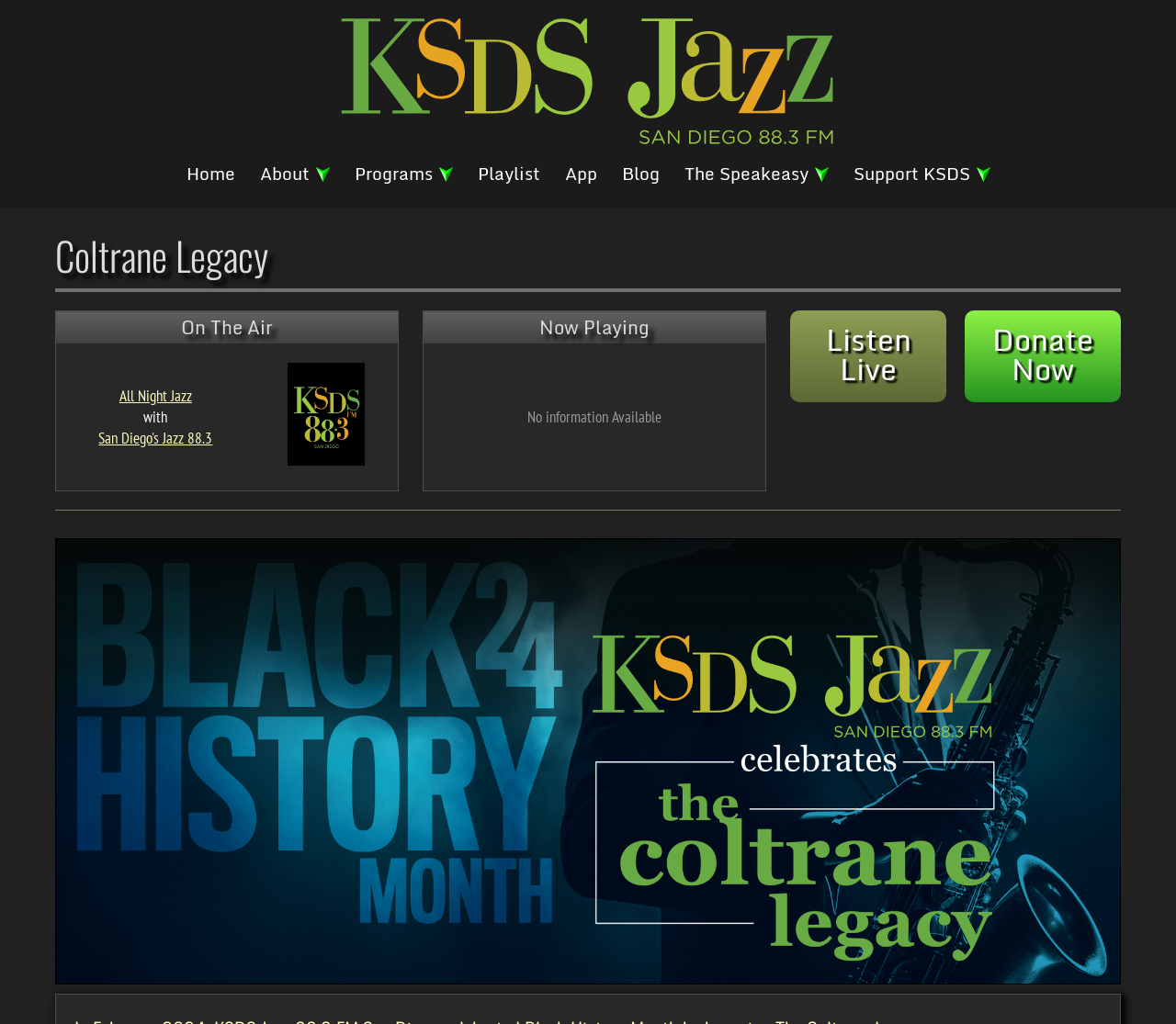Given the description: "The Speakeasy", determine the bounding box coordinates of the UI element. The coordinates should be formatted as four float numbers between 0 and 1, [left, top, right, bottom].

[0.574, 0.156, 0.712, 0.183]